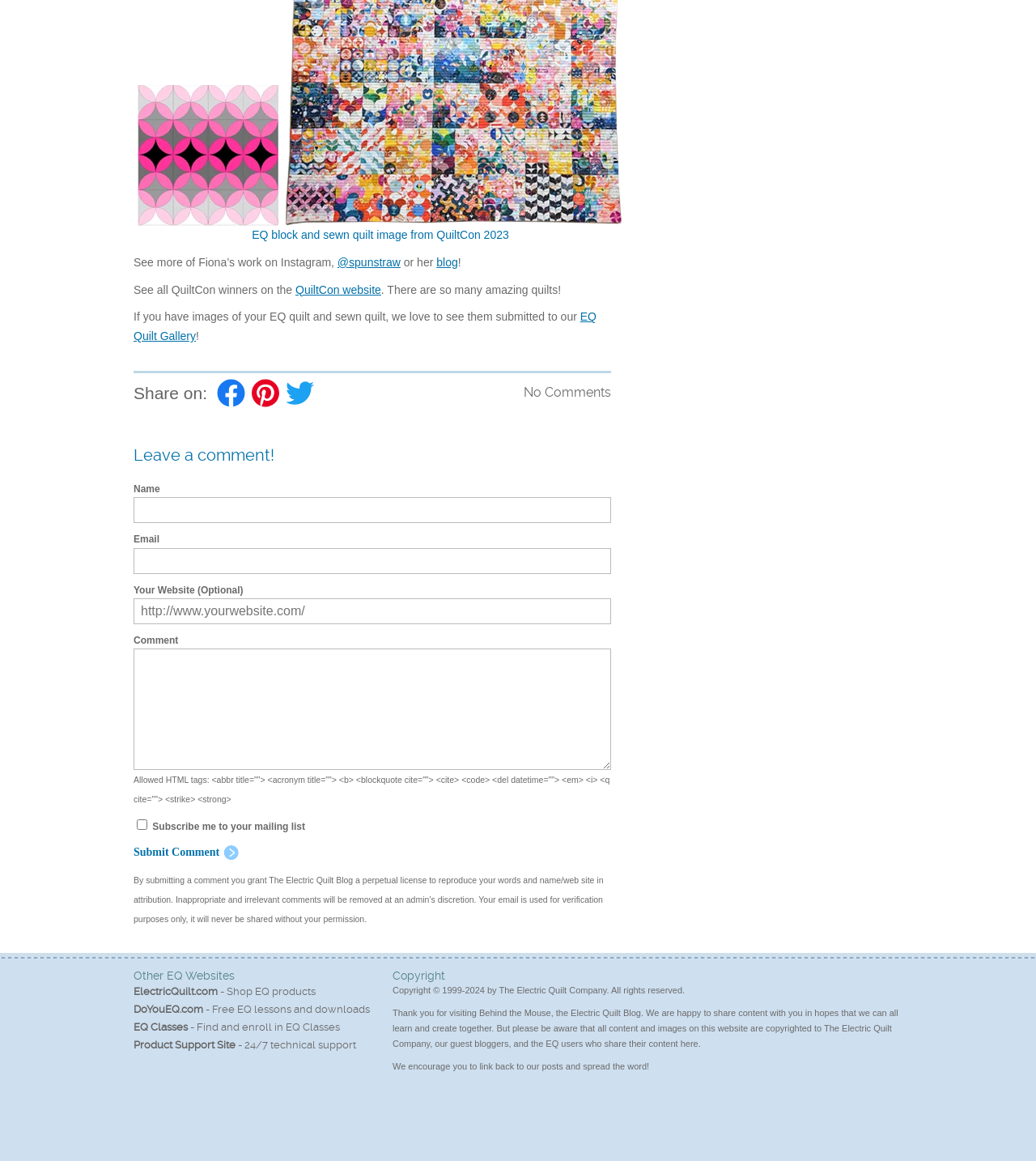What is the purpose of the 'EQ Quilt Gallery'?
Please provide a comprehensive answer based on the visual information in the image.

The answer can be found in the text 'If you have images of your EQ quilt and sewn quilt, we love to see them submitted to our EQ Quilt Gallery' which is located below the quilt image.